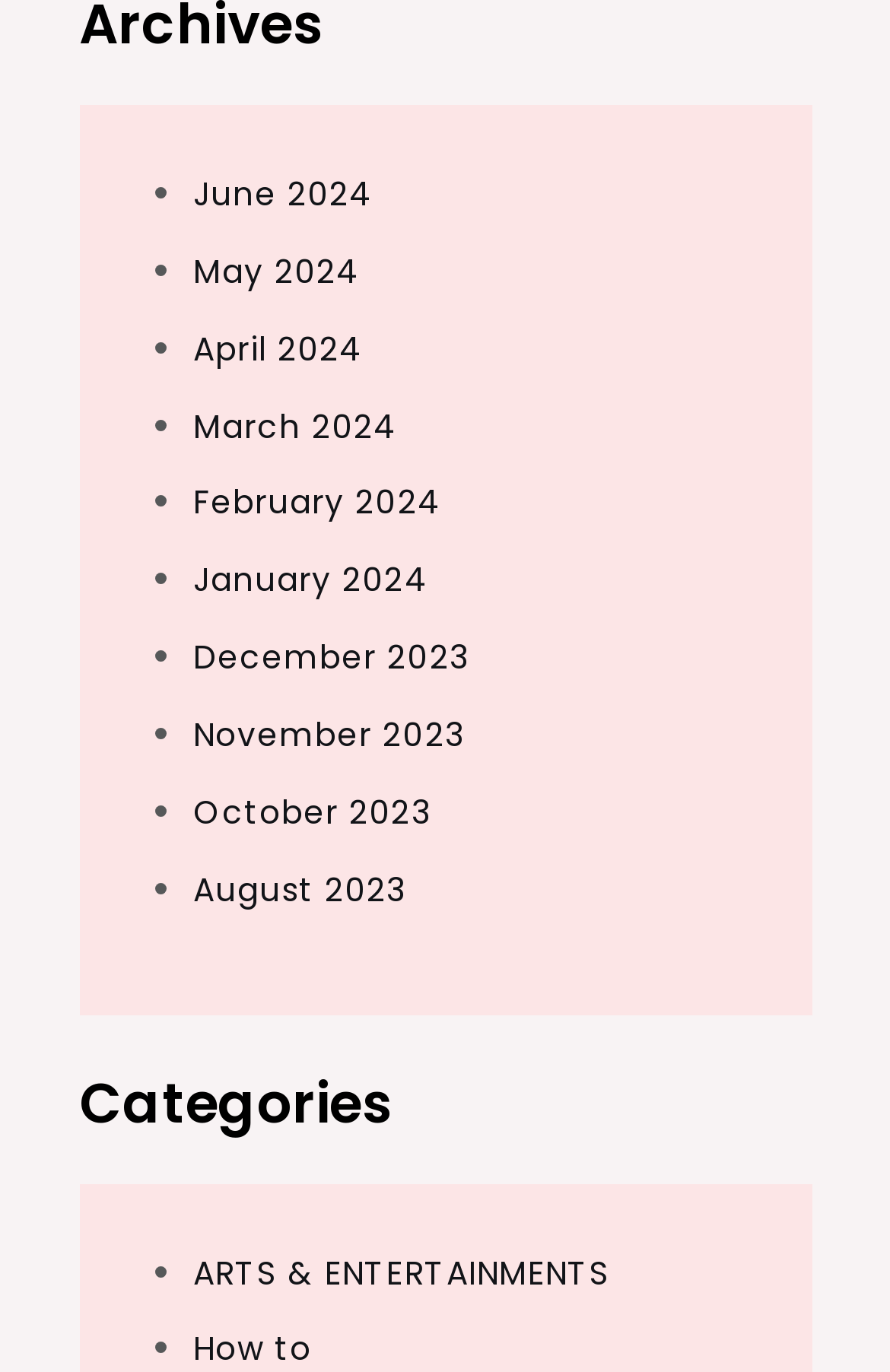Pinpoint the bounding box coordinates of the clickable area needed to execute the instruction: "go to December 2023". The coordinates should be specified as four float numbers between 0 and 1, i.e., [left, top, right, bottom].

[0.217, 0.463, 0.527, 0.496]